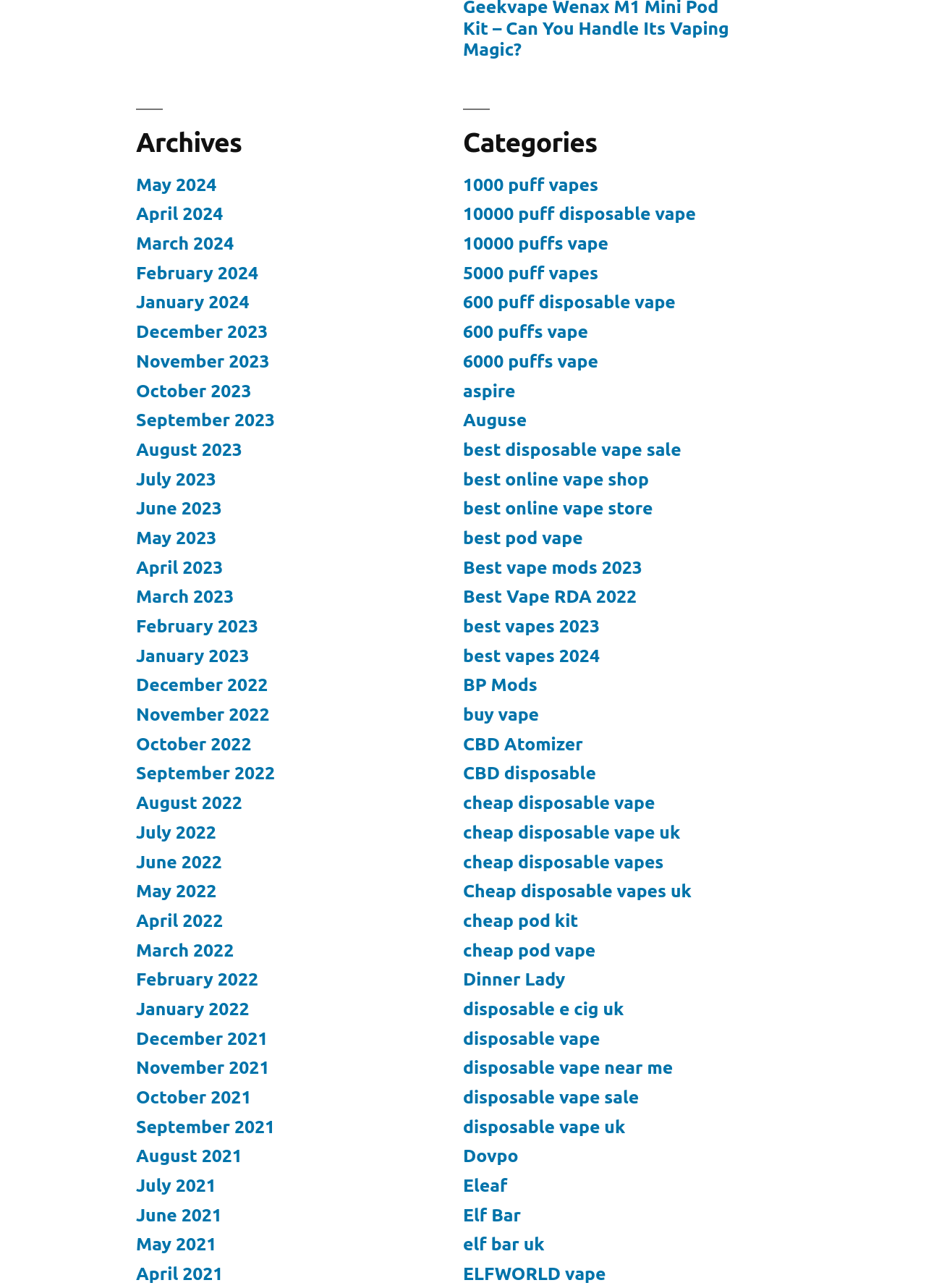Highlight the bounding box of the UI element that corresponds to this description: "disposable e cig uk".

[0.5, 0.775, 0.674, 0.791]